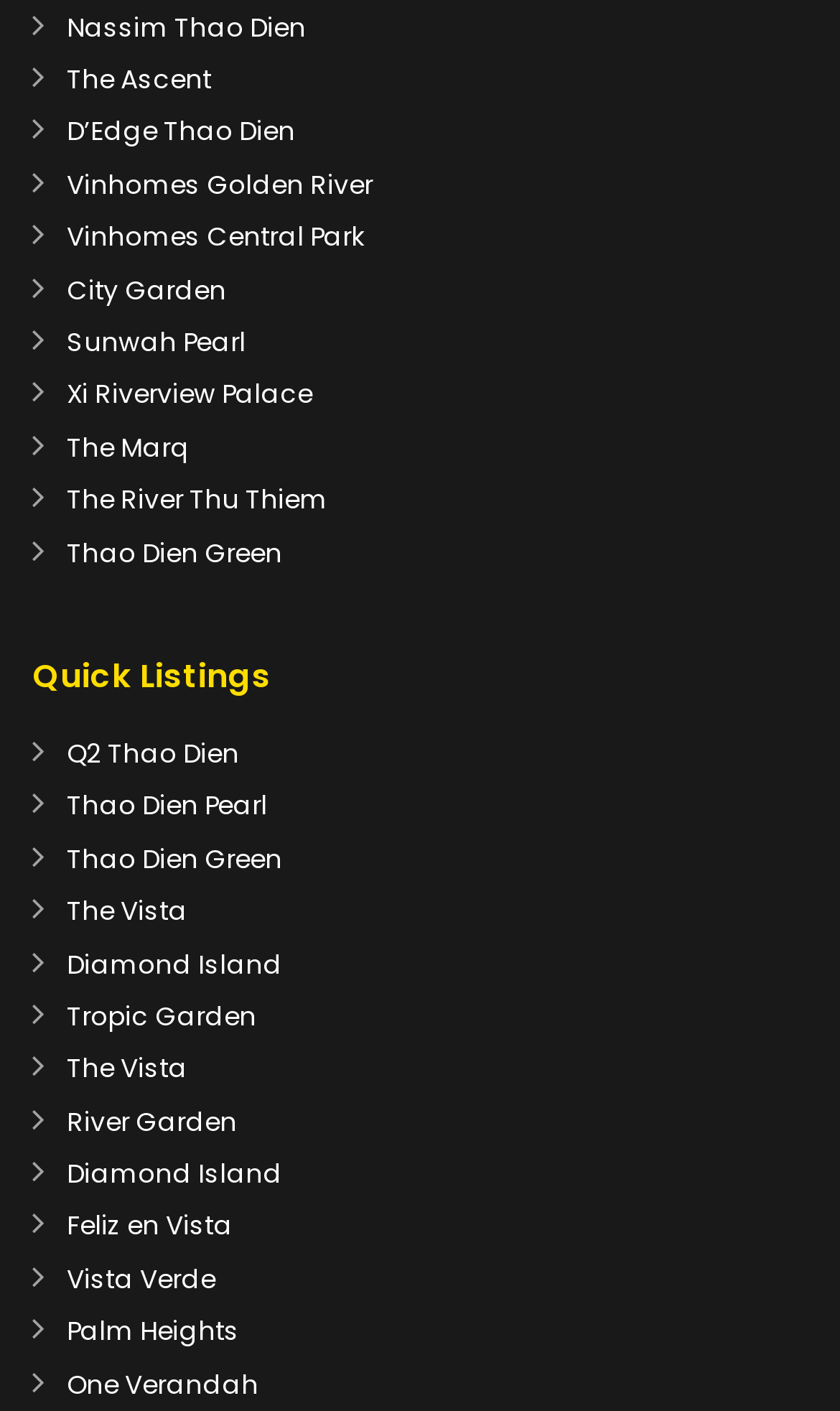Could you specify the bounding box coordinates for the clickable section to complete the following instruction: "Check Quick Listings"?

[0.038, 0.461, 0.962, 0.498]